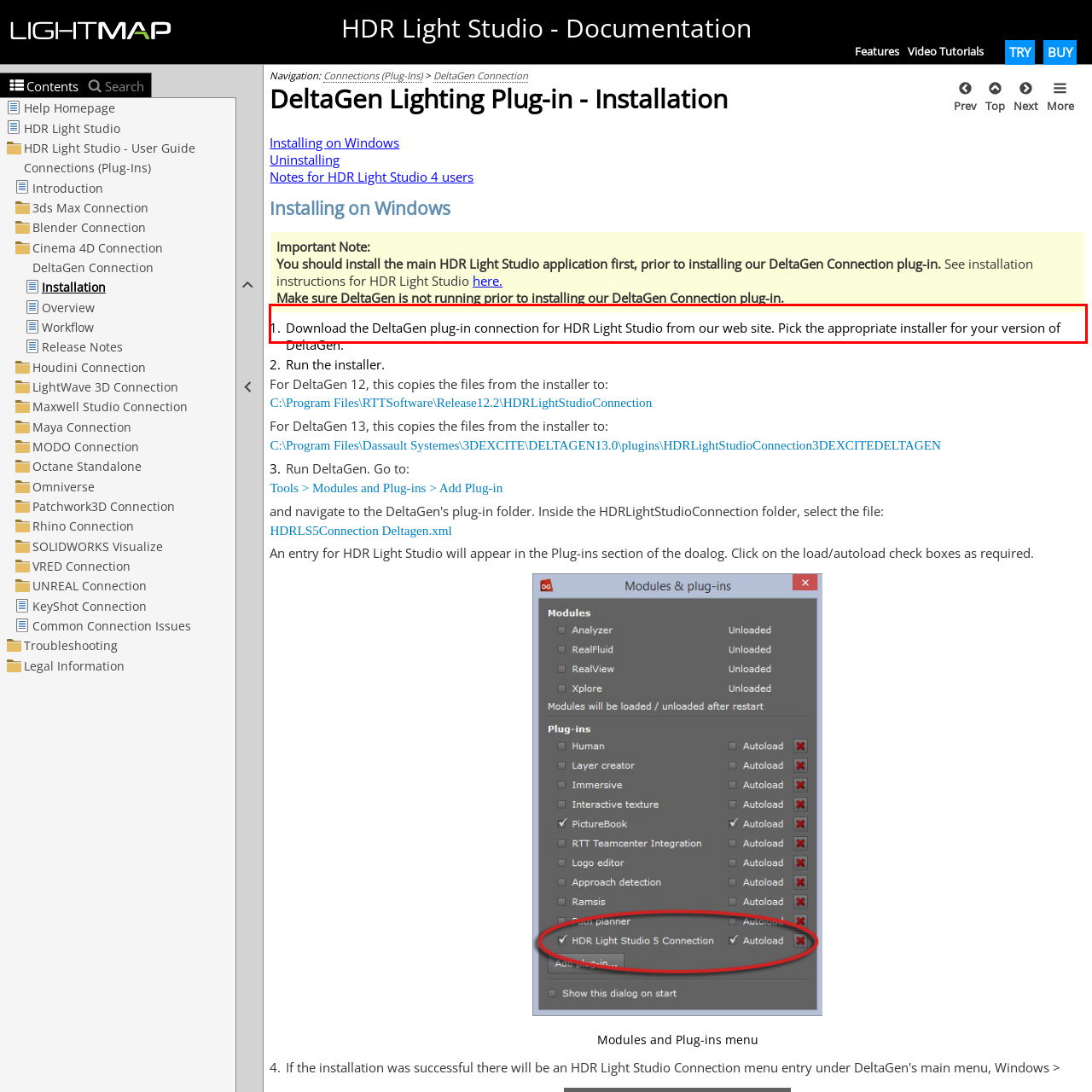Given the screenshot of the webpage, identify the red bounding box, and recognize the text content inside that red bounding box.

1.Download the DeltaGen plug-in connection for HDR Light Studio from our web site. Pick the appropriate installer for your version of DeltaGen.